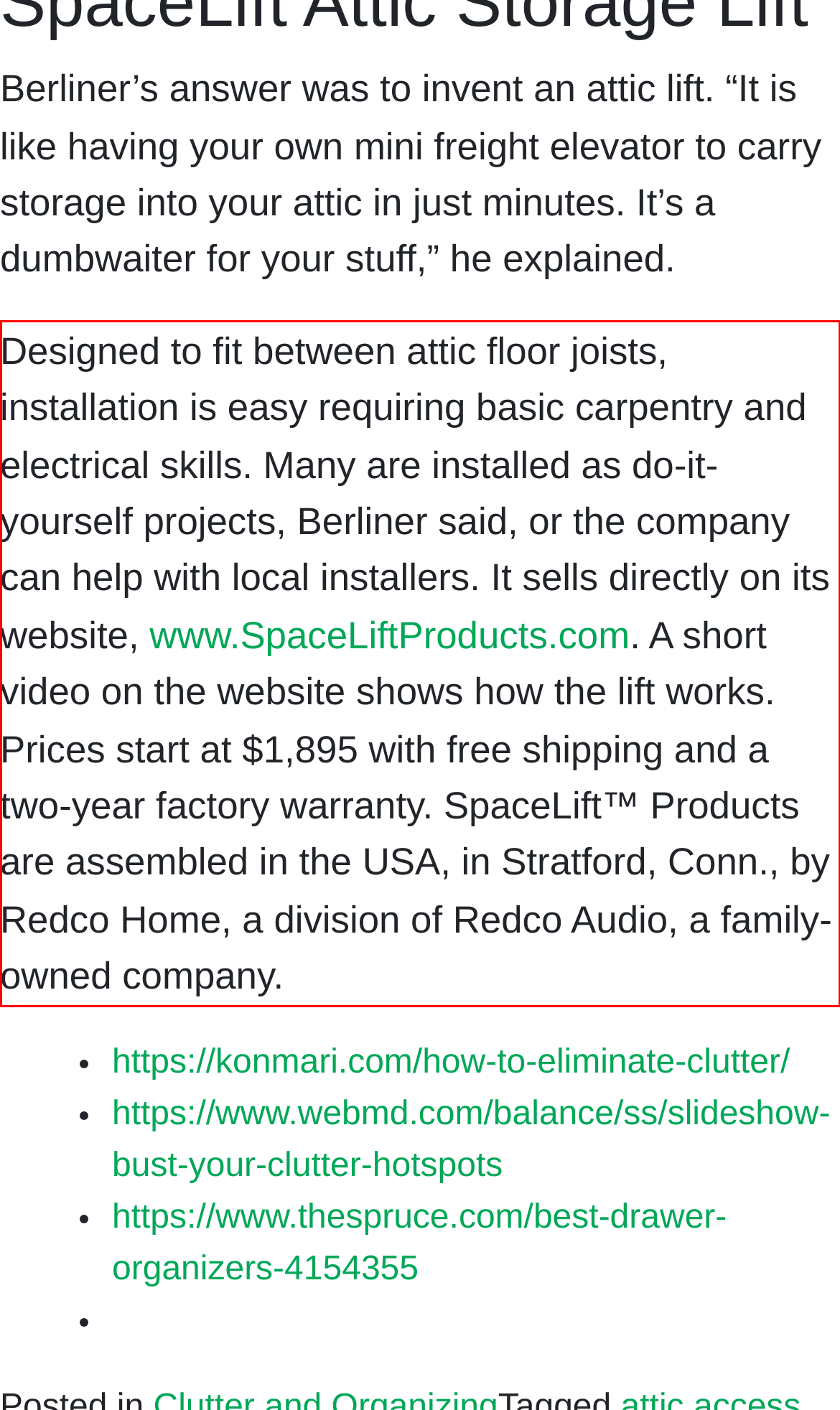Given the screenshot of the webpage, identify the red bounding box, and recognize the text content inside that red bounding box.

Designed to fit between attic floor joists, installation is easy requiring basic carpentry and electrical skills. Many are installed as do-it-yourself projects, Berliner said, or the company can help with local installers. It sells directly on its website, www.SpaceLiftProducts.com. A short video on the website shows how the lift works. Prices start at $1,895 with free shipping and a two-year factory warranty. SpaceLift™ Products are assembled in the USA, in Stratford, Conn., by Redco Home, a division of Redco Audio, a family-owned company.